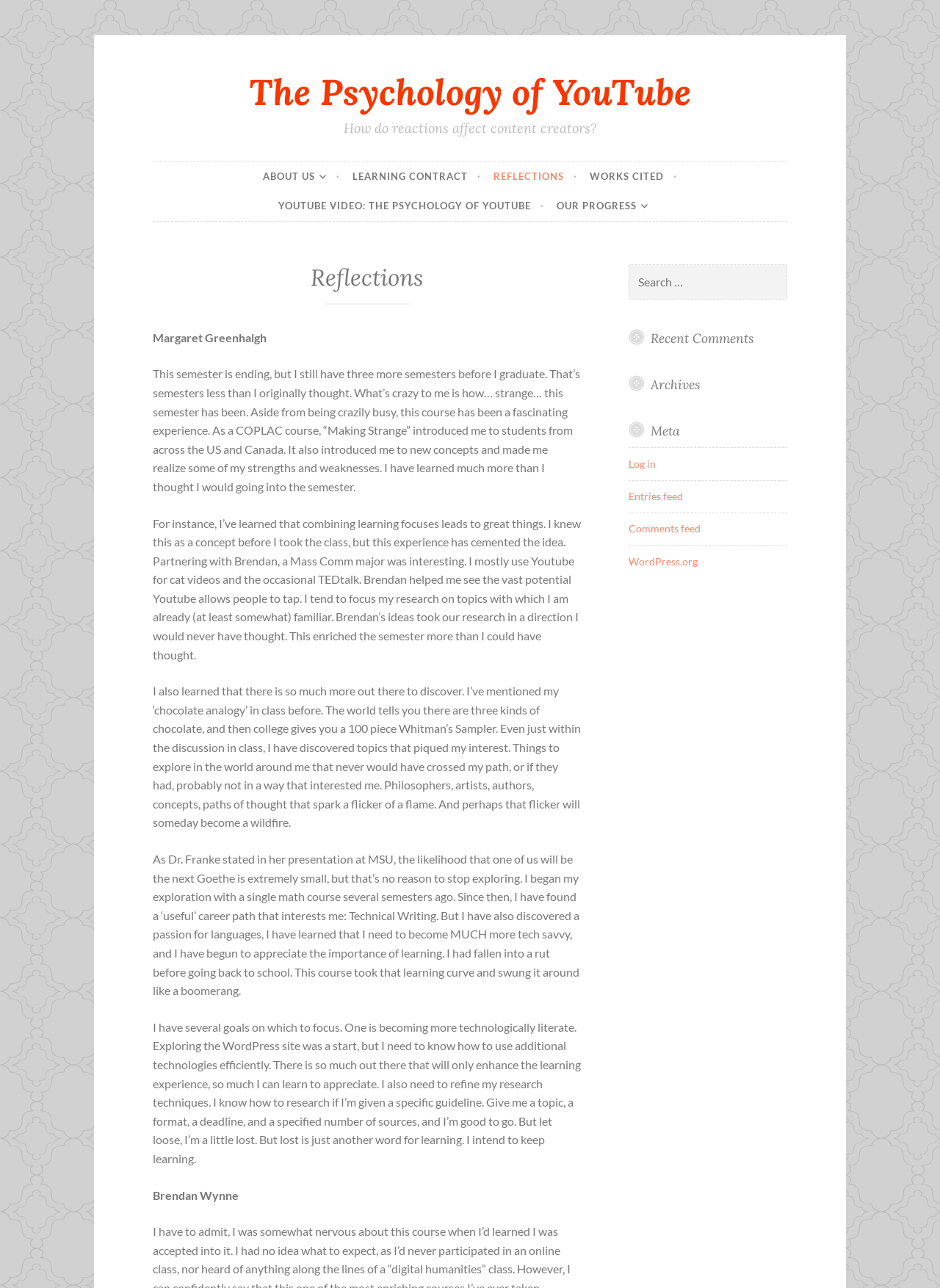Using the provided description Comments feed, find the bounding box coordinates for the UI element. Provide the coordinates in (top-left x, top-left y, bottom-right x, bottom-right y) format, ensuring all values are between 0 and 1.

[0.669, 0.406, 0.745, 0.415]